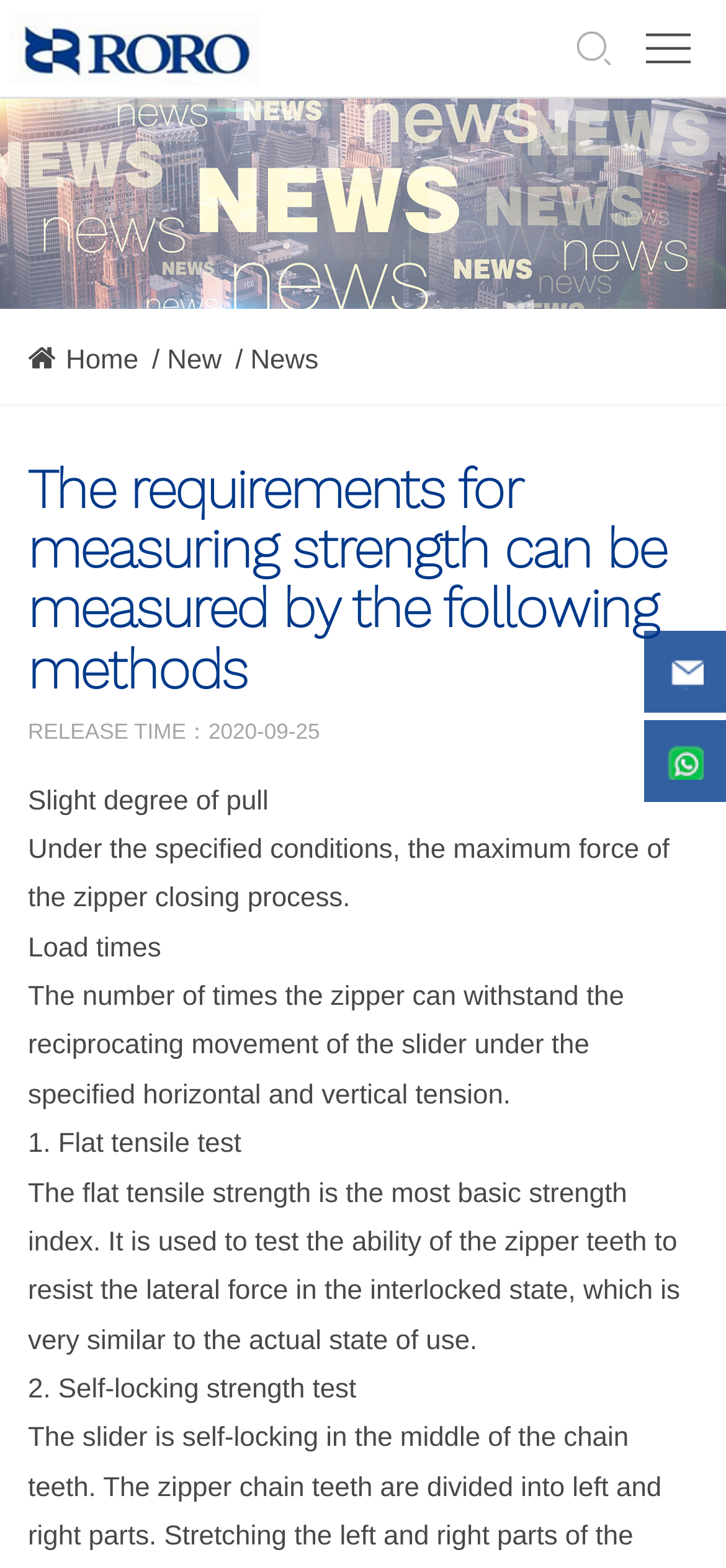Could you determine the bounding box coordinates of the clickable element to complete the instruction: "Click the 'News' link"? Provide the coordinates as four float numbers between 0 and 1, i.e., [left, top, right, bottom].

[0.345, 0.205, 0.439, 0.257]